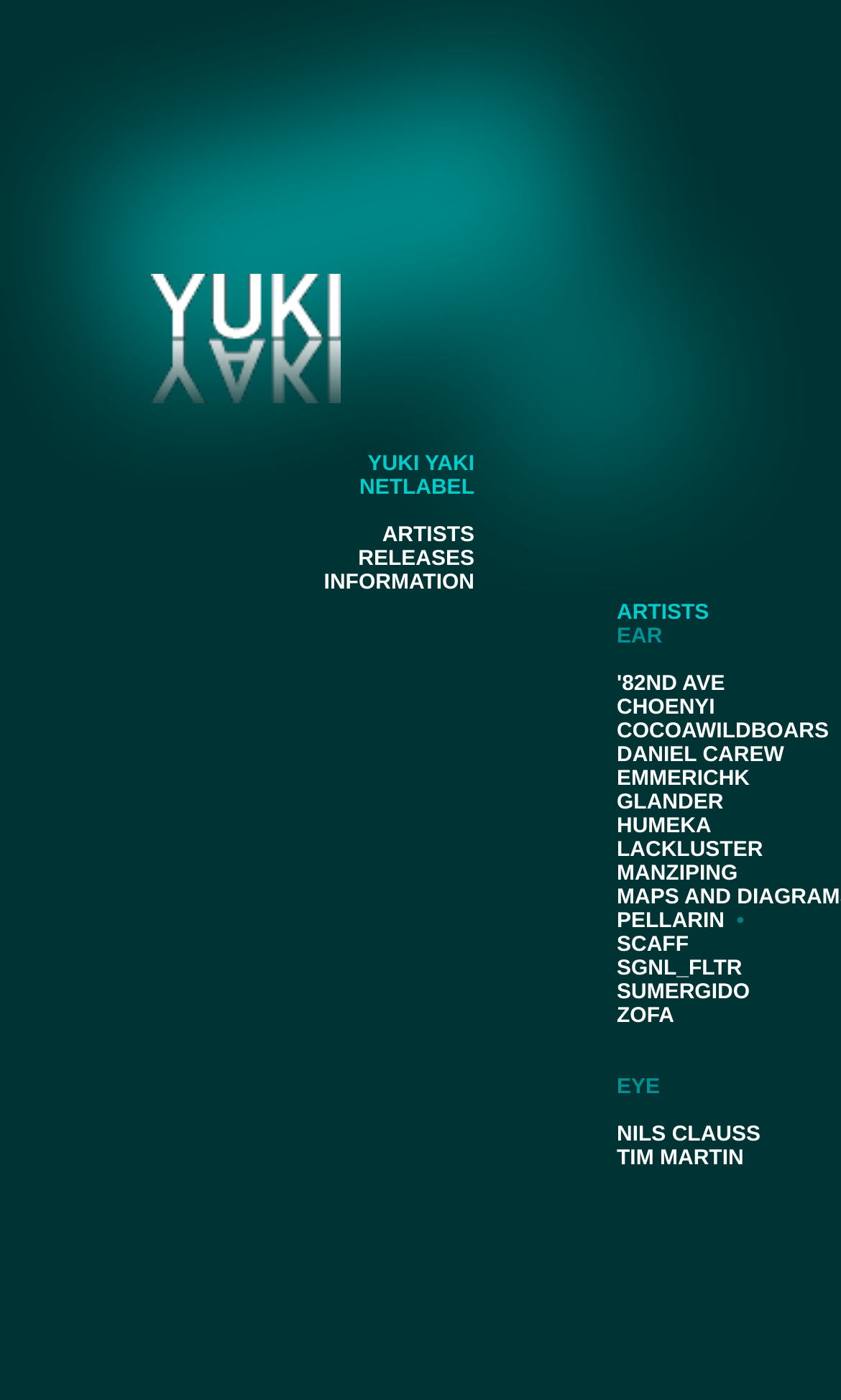Find the bounding box coordinates of the area to click in order to follow the instruction: "Go to the INFORMATION section".

[0.385, 0.408, 0.564, 0.425]